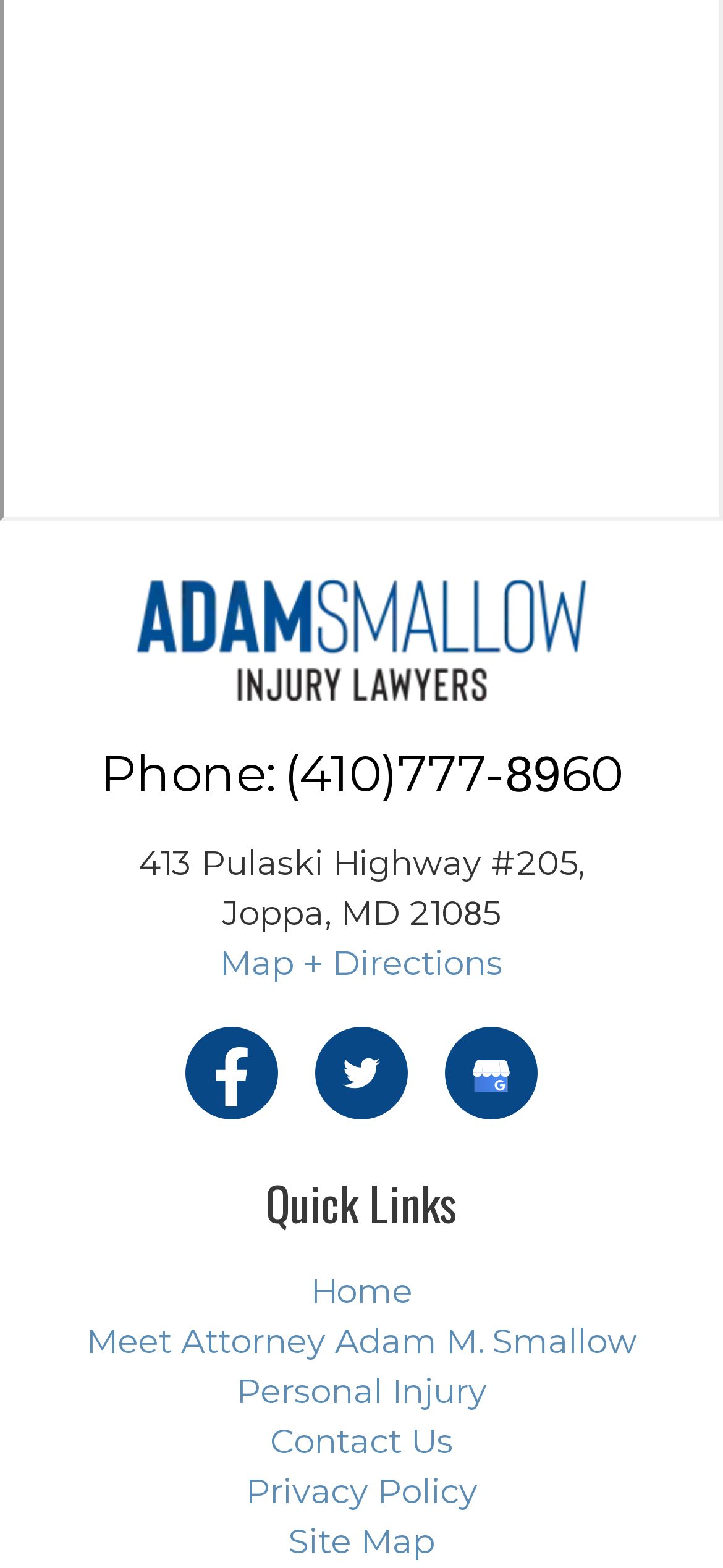Locate the bounding box coordinates of the element that needs to be clicked to carry out the instruction: "View the Contact Us page". The coordinates should be given as four float numbers ranging from 0 to 1, i.e., [left, top, right, bottom].

[0.373, 0.907, 0.627, 0.933]